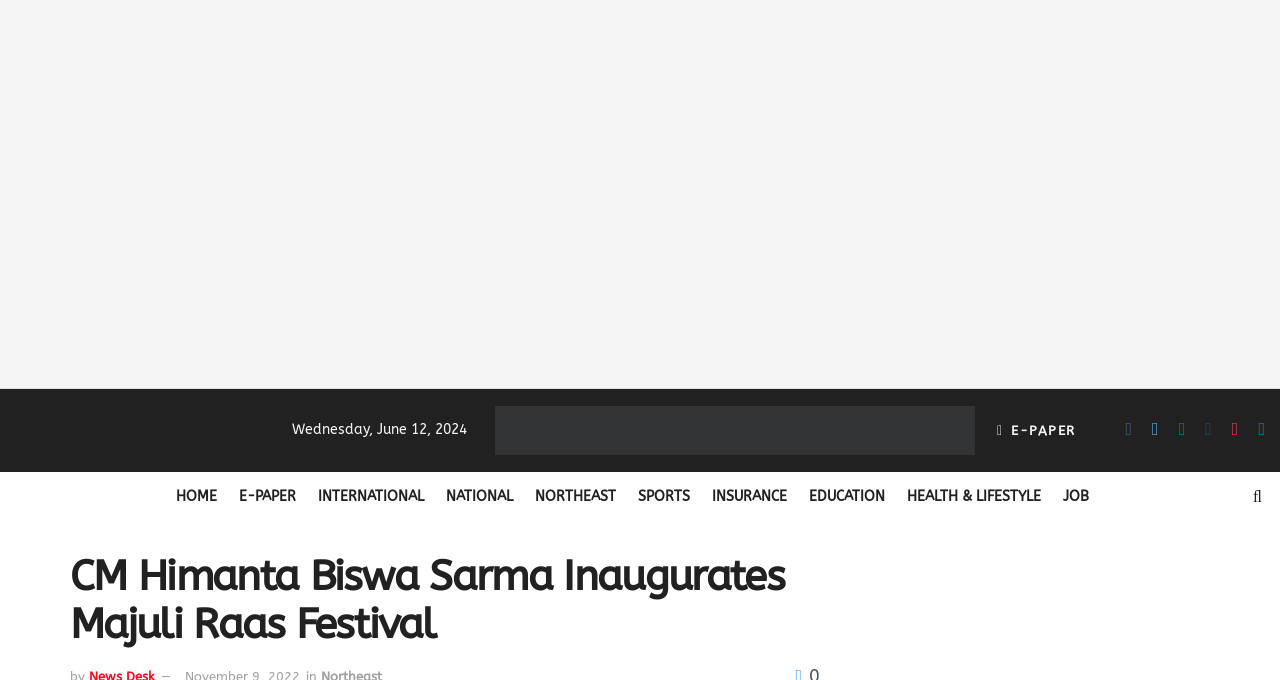Locate the bounding box coordinates of the area to click to fulfill this instruction: "view NORTHEAST news". The bounding box should be presented as four float numbers between 0 and 1, in the order [left, top, right, bottom].

[0.418, 0.709, 0.481, 0.751]